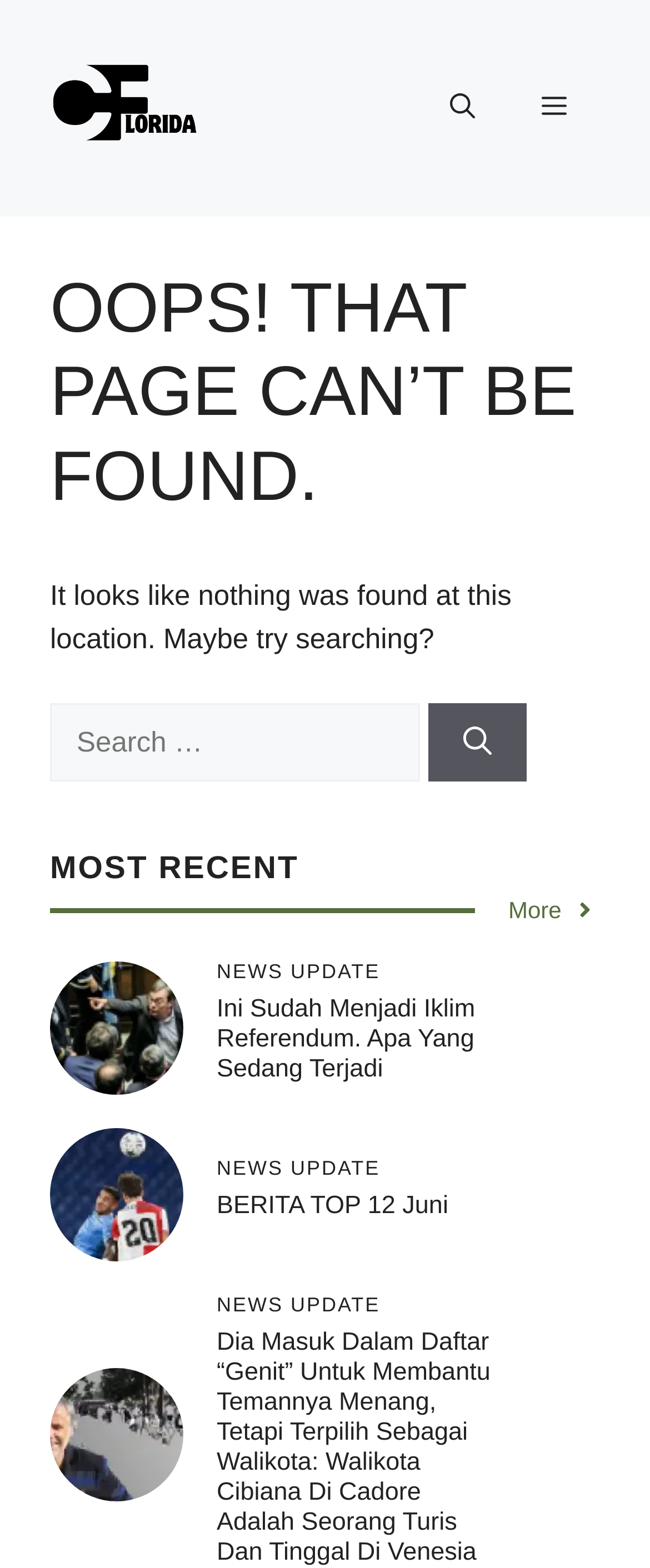What is the function of the button labeled 'Menu'?
Using the picture, provide a one-word or short phrase answer.

To open the primary menu